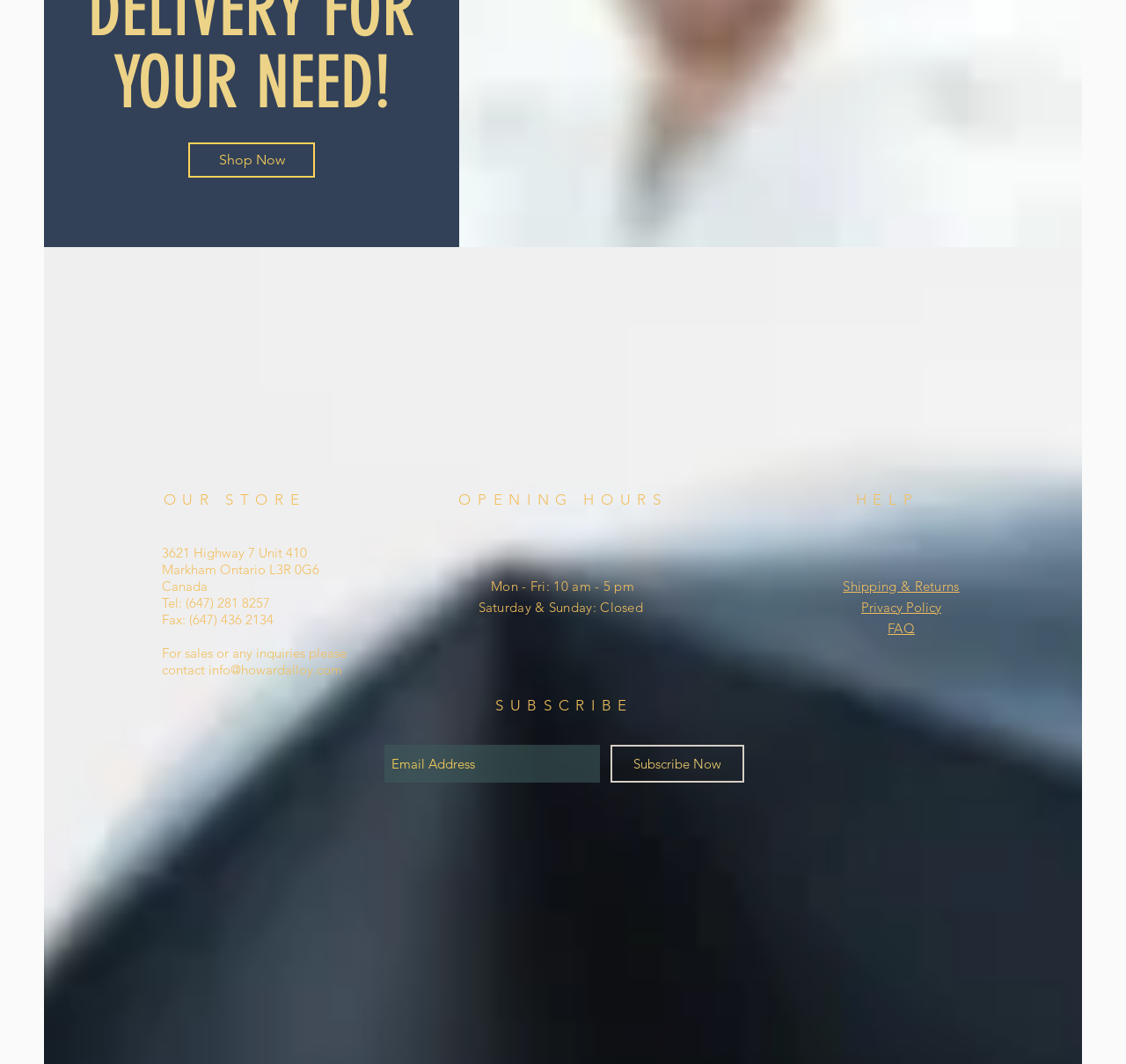What is the purpose of the textbox in the 'SUBSCRIBE' section?
Give a one-word or short-phrase answer derived from the screenshot.

Email Address